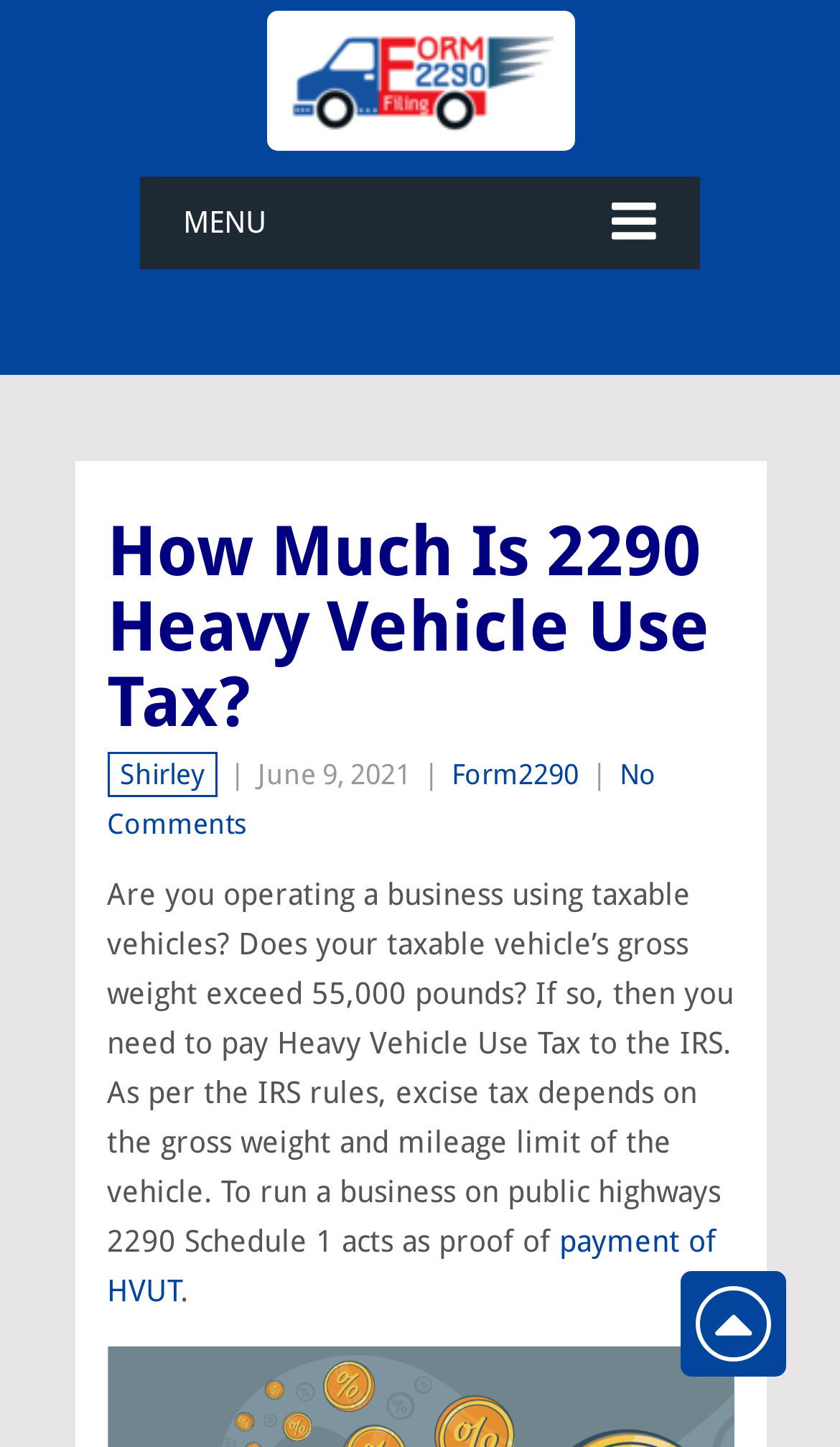Determine the bounding box coordinates in the format (top-left x, top-left y, bottom-right x, bottom-right y). Ensure all values are floating point numbers between 0 and 1. Identify the bounding box of the UI element described by: payment of HVUT

[0.127, 0.845, 0.853, 0.903]